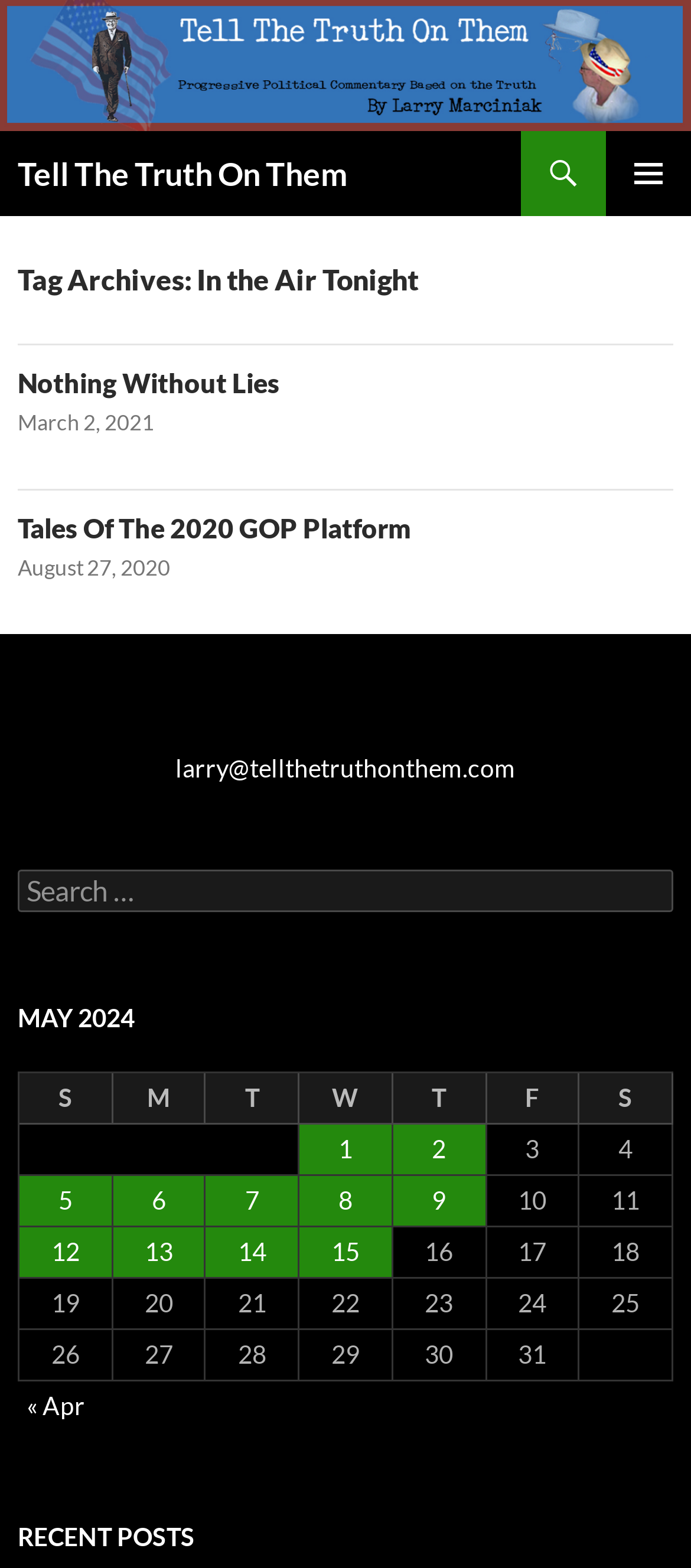Please find the bounding box coordinates of the element that you should click to achieve the following instruction: "Search for something". The coordinates should be presented as four float numbers between 0 and 1: [left, top, right, bottom].

[0.026, 0.555, 0.974, 0.582]